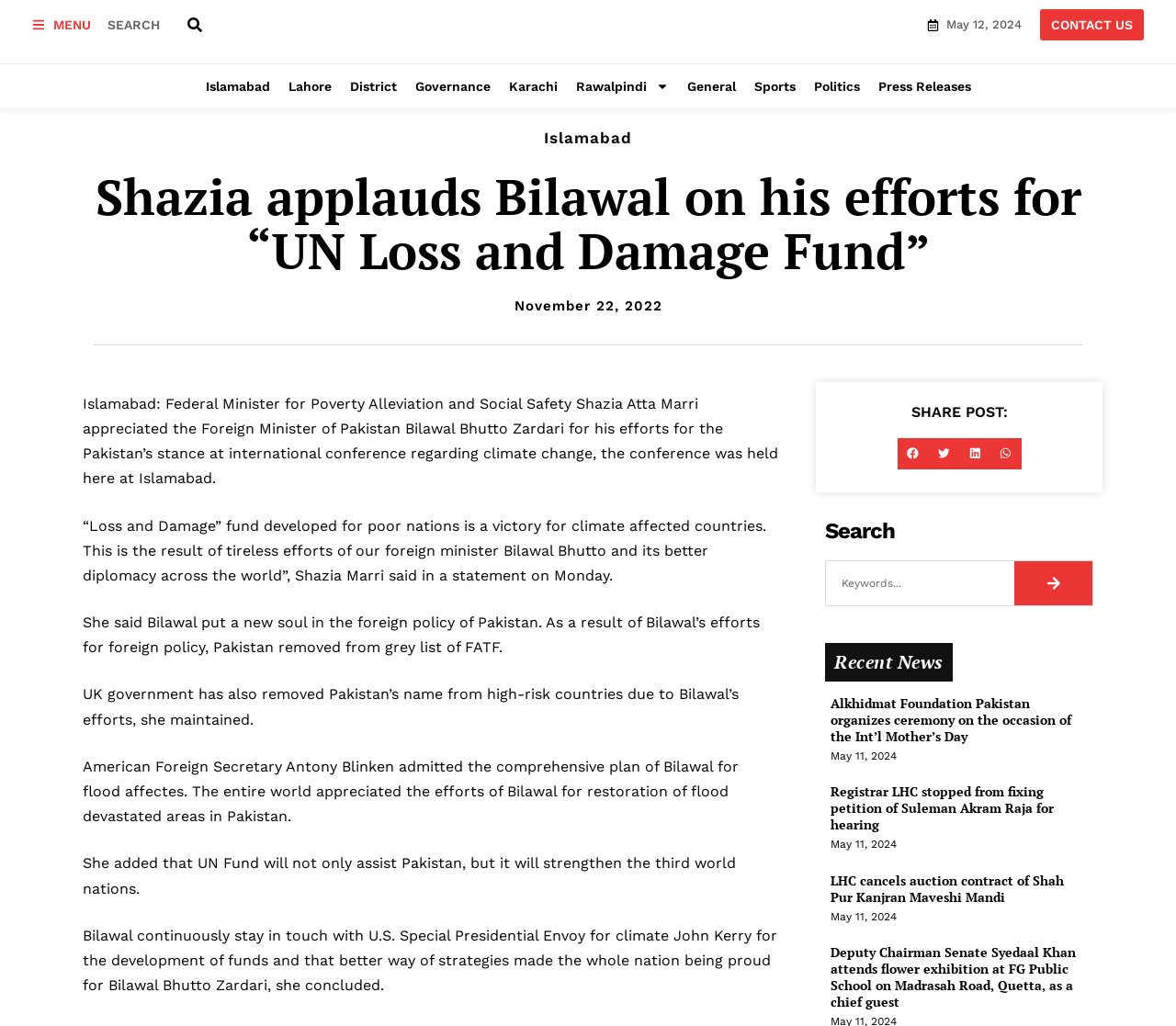Please find and report the bounding box coordinates of the element to click in order to perform the following action: "Read the recent news about Alkhidmat Foundation Pakistan". The coordinates should be expressed as four float numbers between 0 and 1, in the format [left, top, right, bottom].

[0.706, 0.677, 0.925, 0.744]